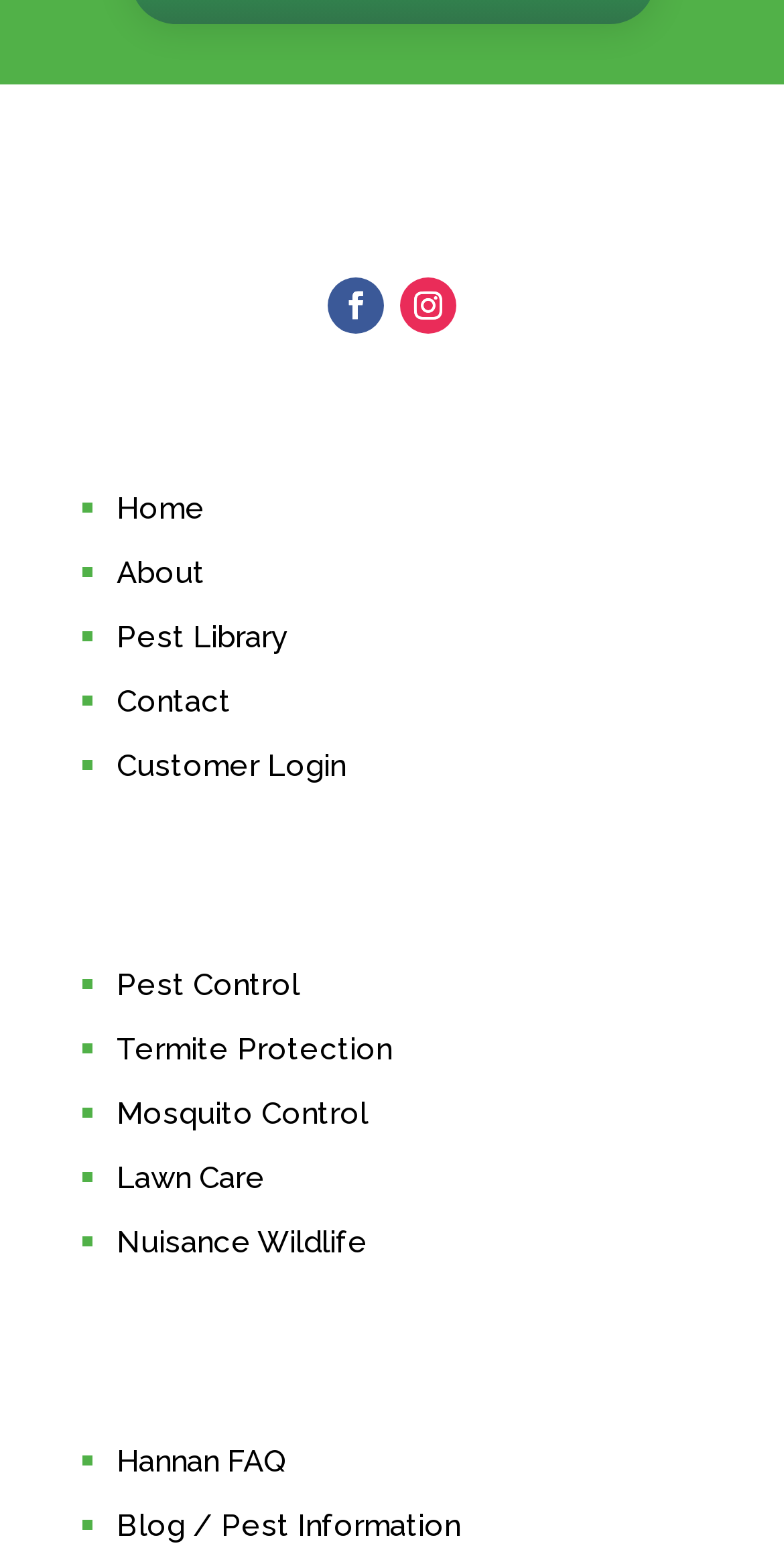How many list markers are there in total?
Please answer the question with a single word or phrase, referencing the image.

10